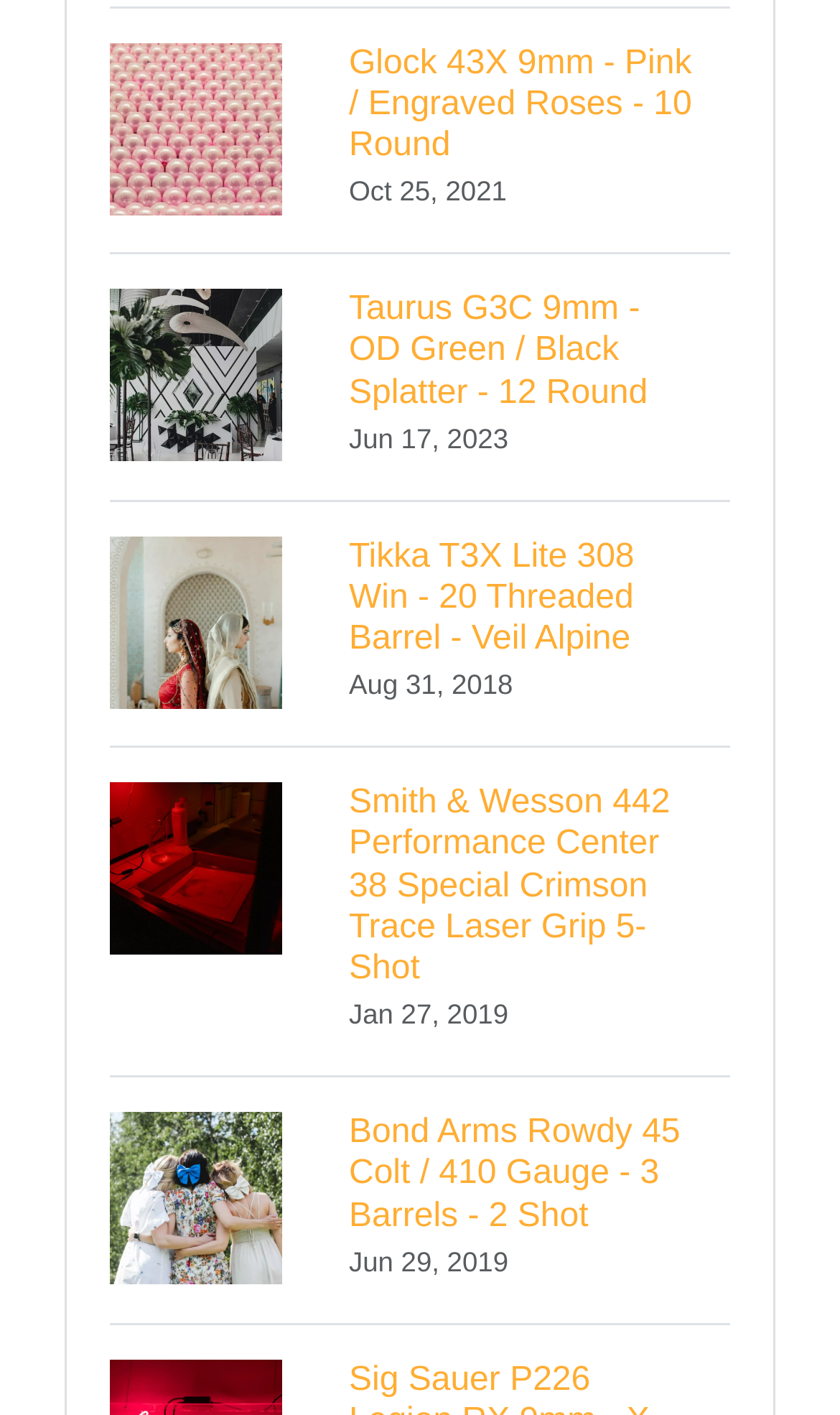How many barrels does the Bond Arms Rowdy have?
Respond to the question with a single word or phrase according to the image.

3 Barrels